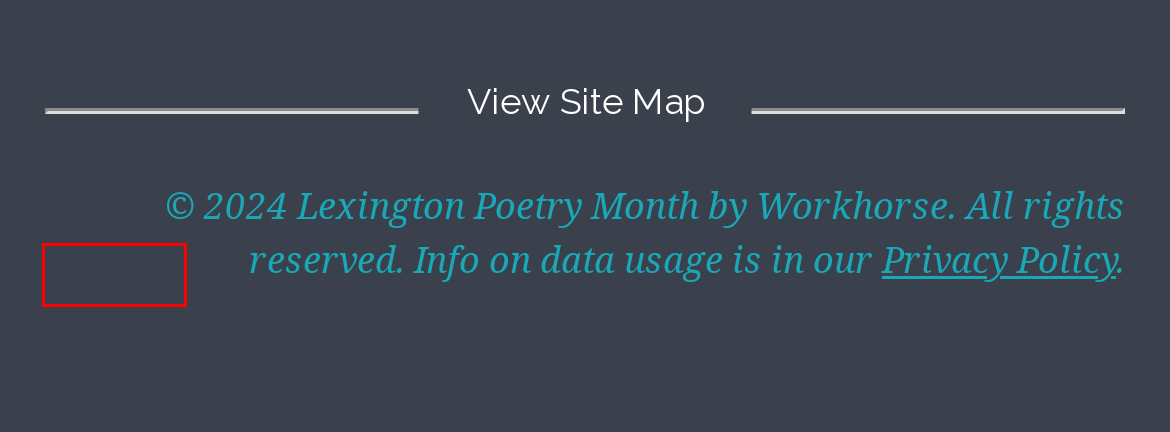Examine the screenshot of a webpage with a red bounding box around a specific UI element. Identify which webpage description best matches the new webpage that appears after clicking the element in the red bounding box. Here are the candidates:
A. Christopher McCurry registered April 22, 2018 | Lexington Poetry Month
B. Lexington Poetry Month Writing Challenge (#LexPoMo)
C. About | Lexington Poetry Month
D. Her Limestone Bones | Lexington Poetry Month
E. But There Was a Fire In the Distance | Lexington Poetry Month
F. Terms & Conditions | Lexington Poetry Month
G. Plus Sized Capers | Lexington Poetry Month
H. Badges | Lexington Poetry Month

C